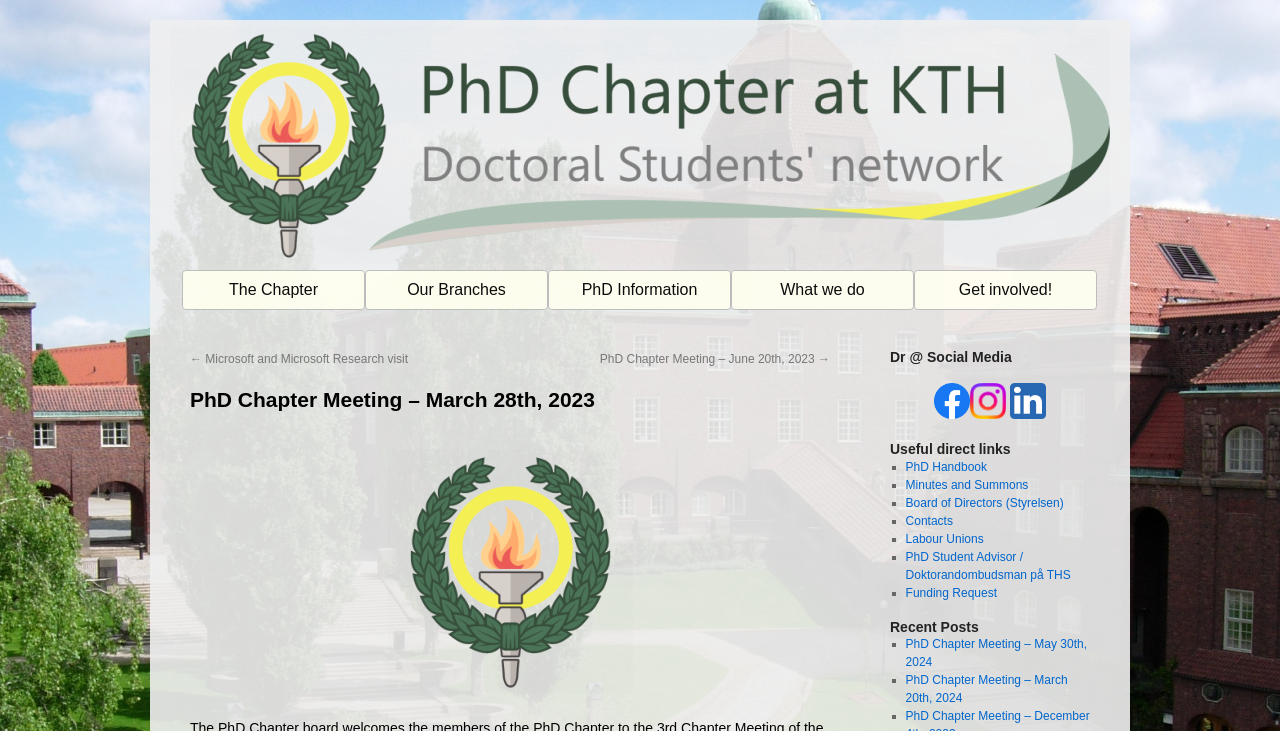What is the name of the organization?
Using the visual information from the image, give a one-word or short-phrase answer.

PhD Chapter